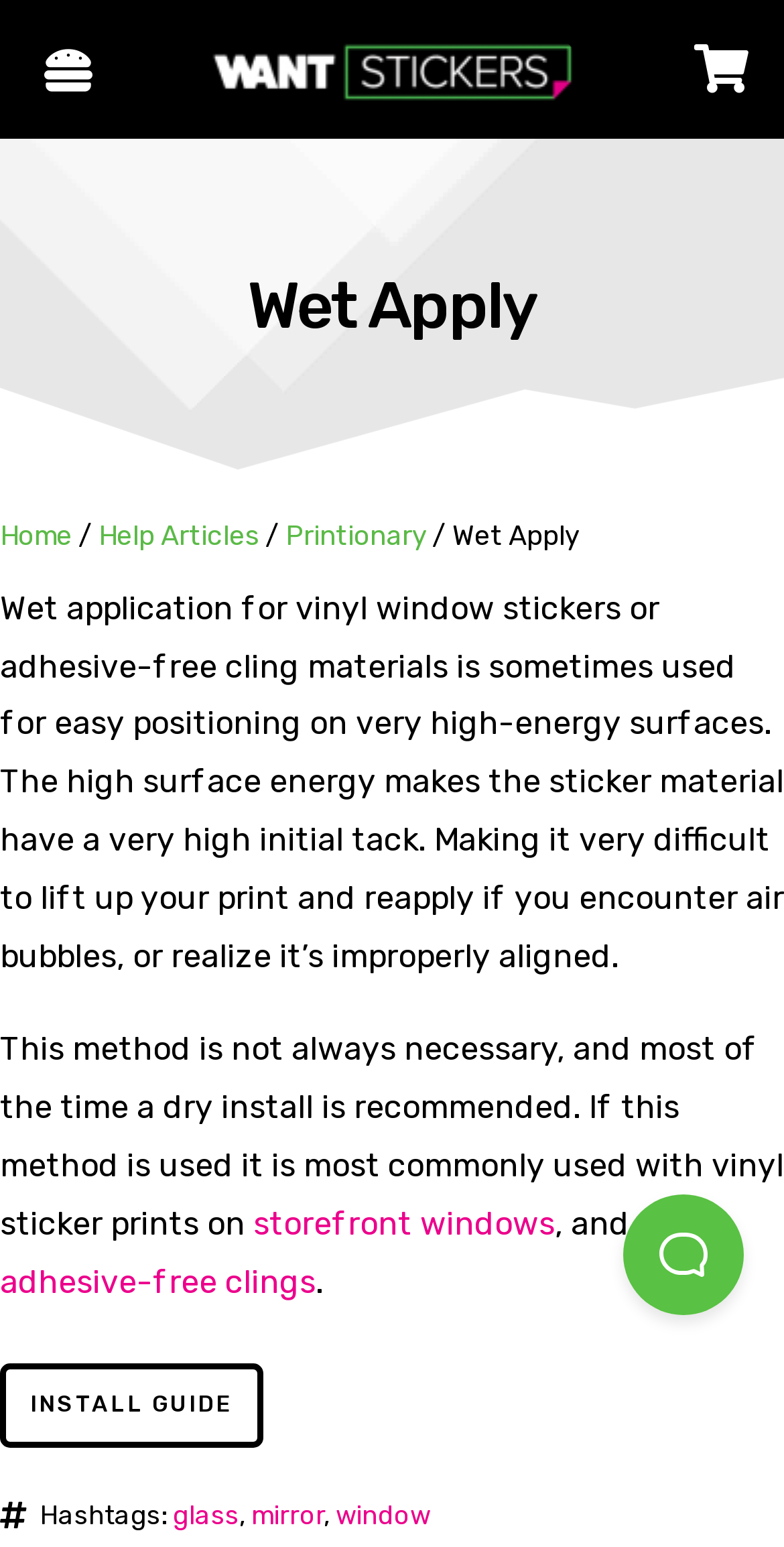Identify the bounding box coordinates for the UI element described by the following text: "mirror". Provide the coordinates as four float numbers between 0 and 1, in the format [left, top, right, bottom].

[0.321, 0.969, 0.413, 0.989]